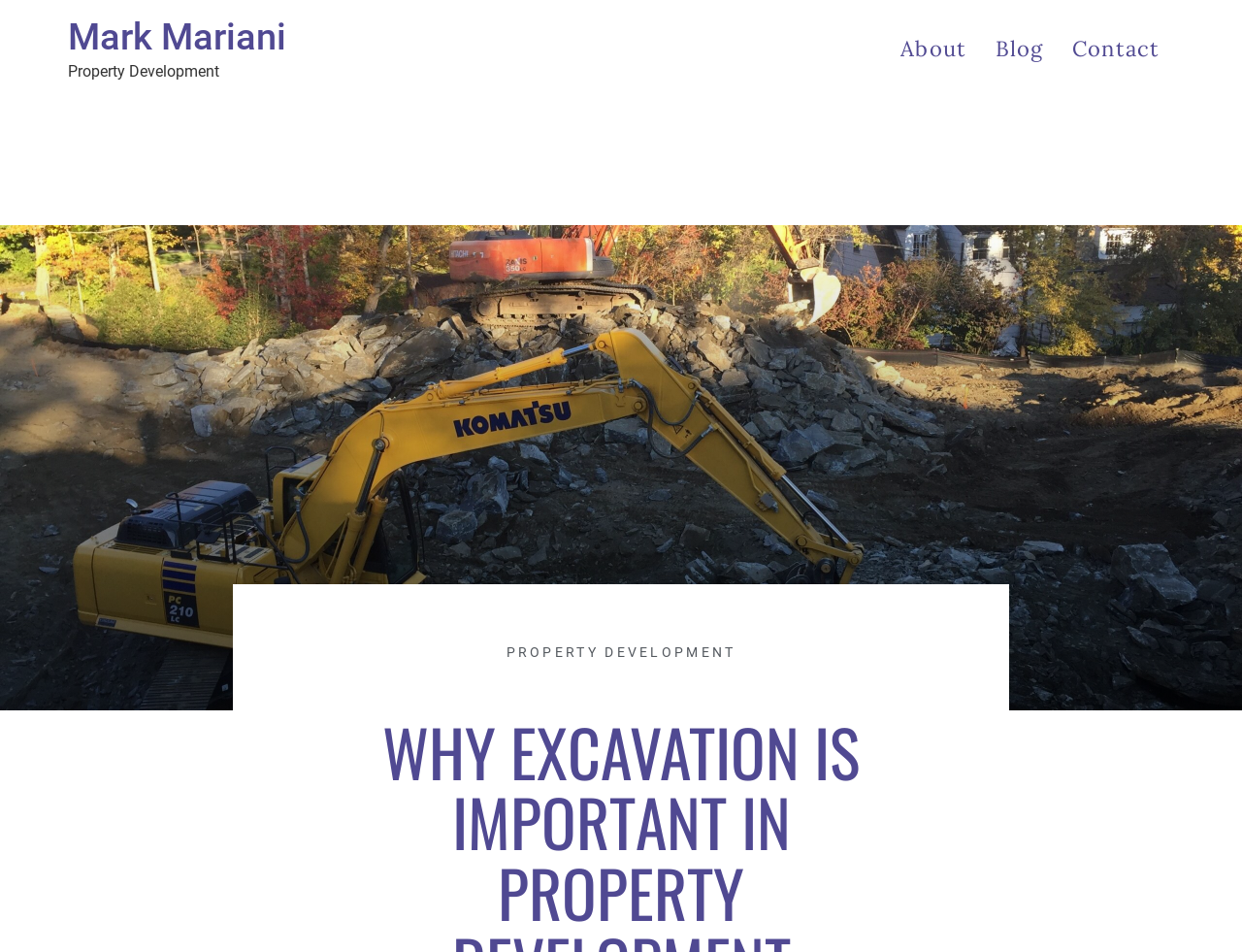Please answer the following query using a single word or phrase: 
How many links are present on the webpage?

5